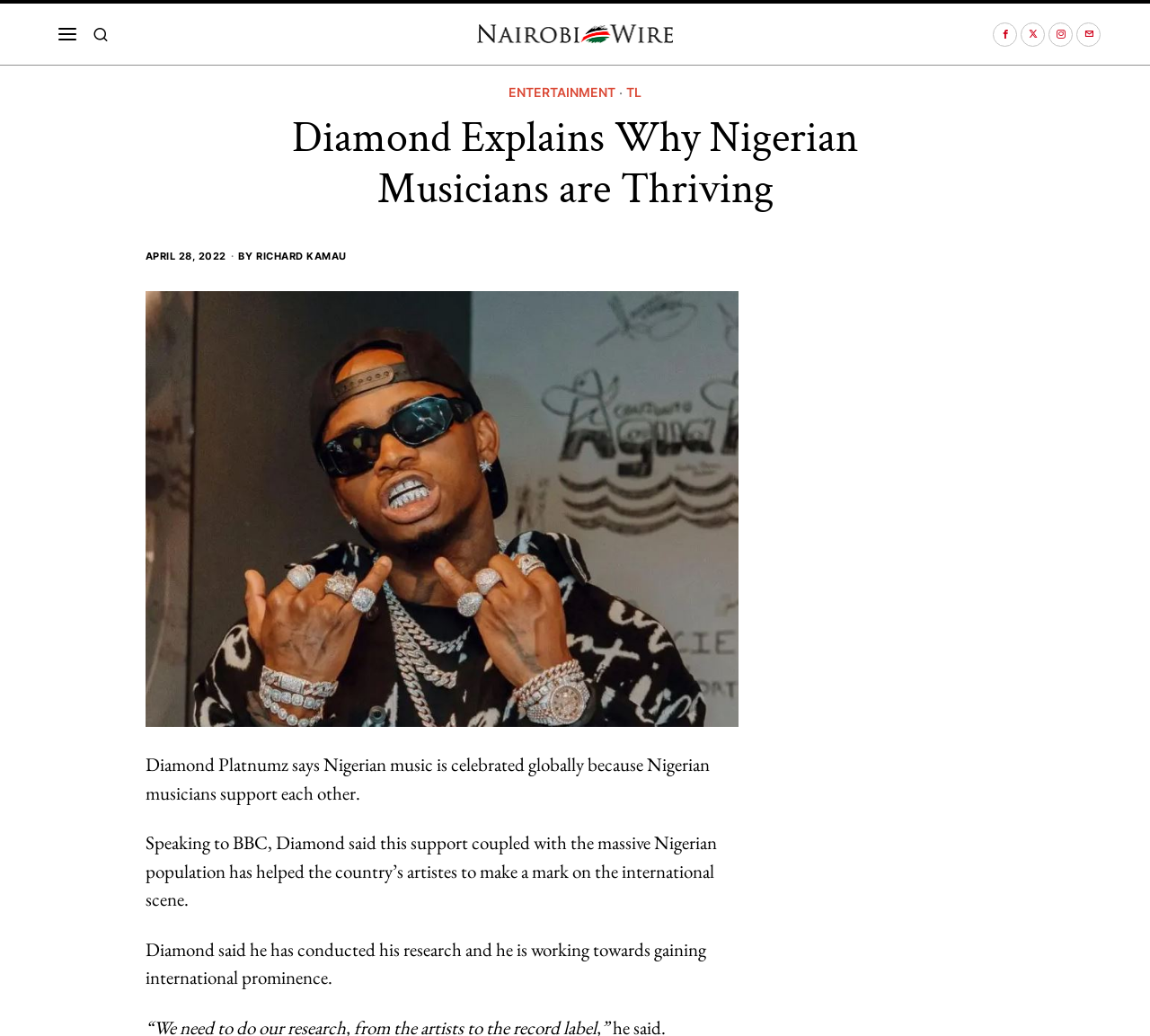Who is the author of the article?
Deliver a detailed and extensive answer to the question.

I found the author's name by looking at the text 'BY RICHARD KAMAU' which is located below the date of the article.